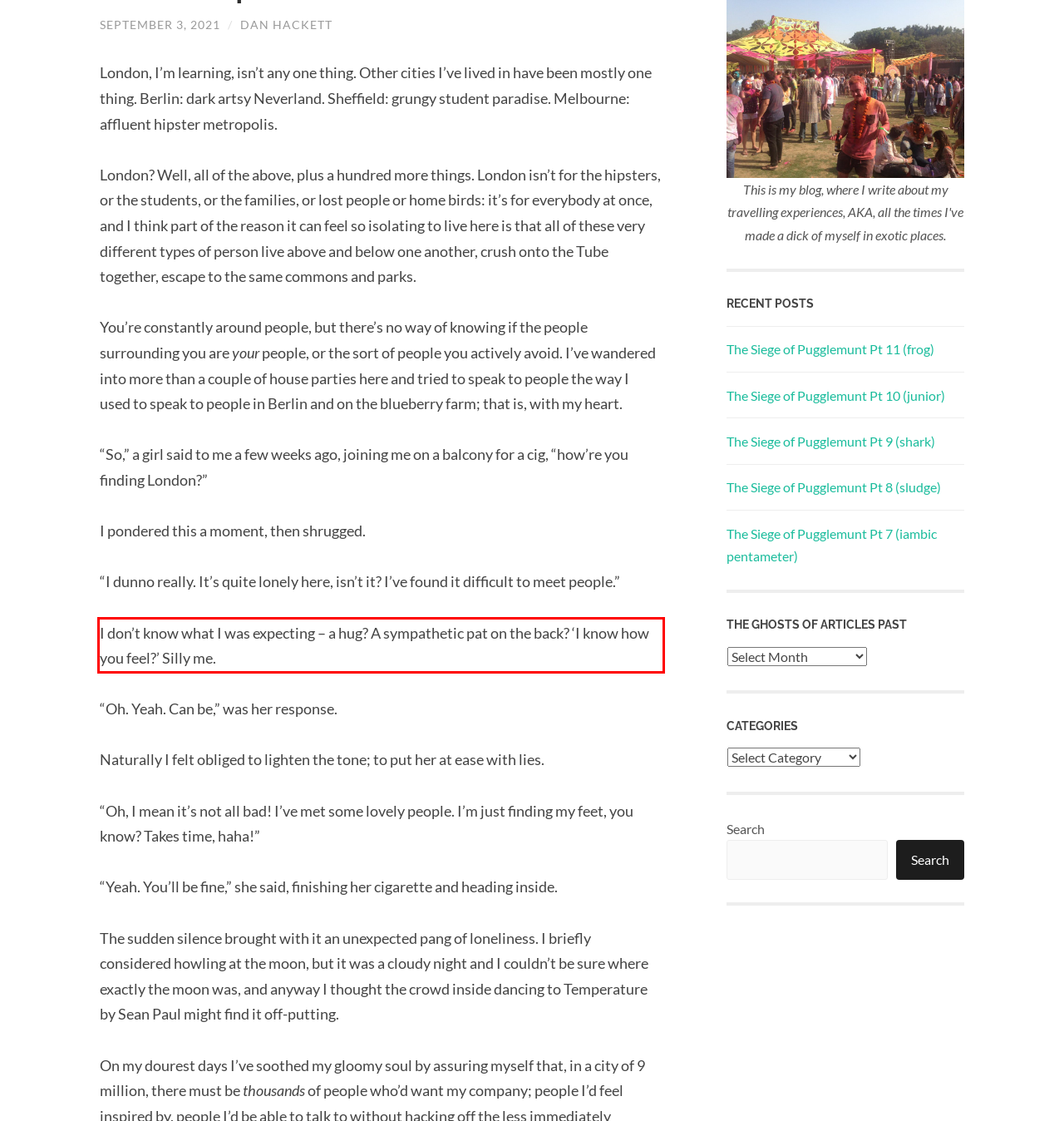Review the webpage screenshot provided, and perform OCR to extract the text from the red bounding box.

I don’t know what I was expecting – a hug? A sympathetic pat on the back? ‘I know how you feel?’ Silly me.